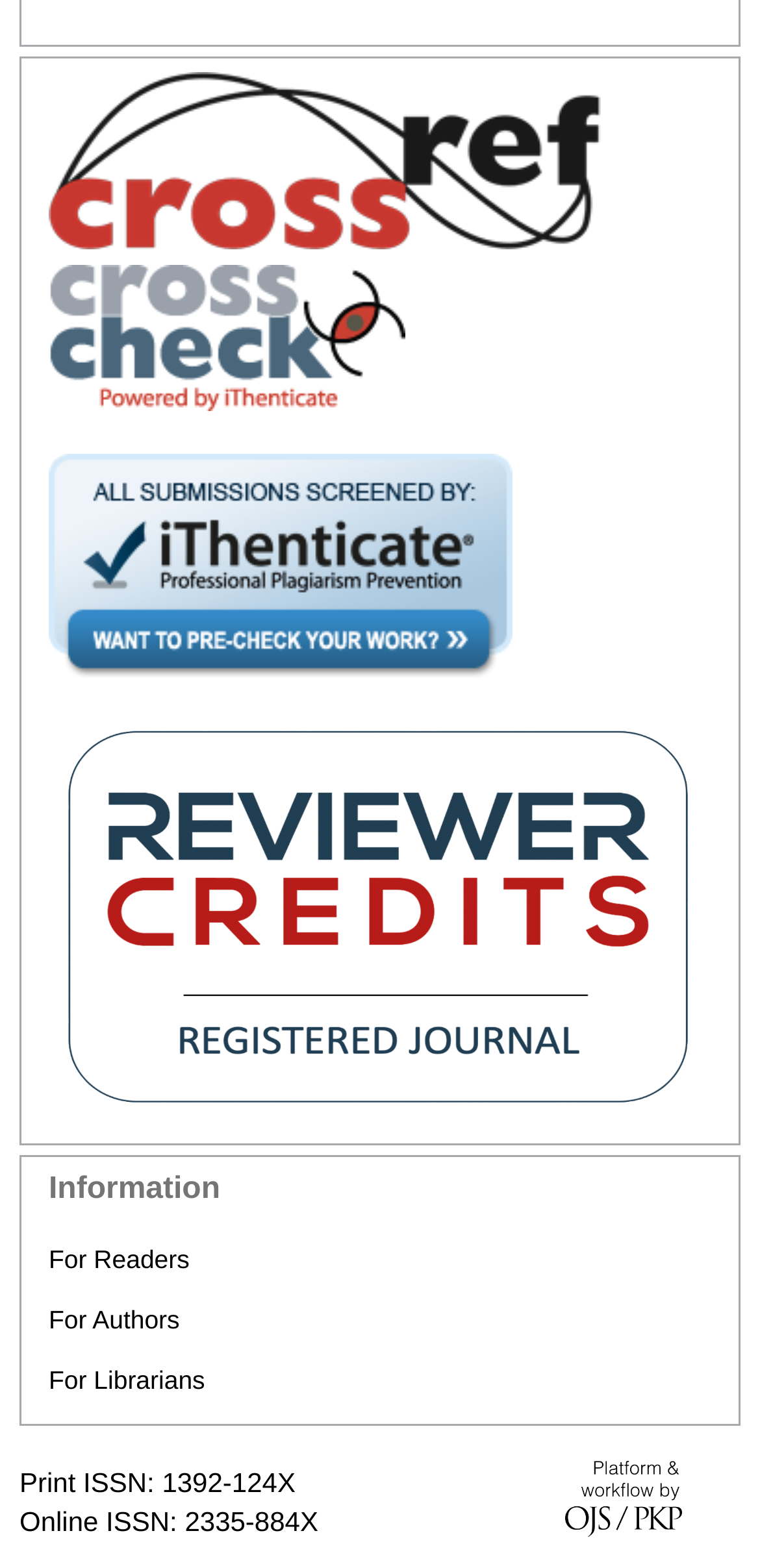Identify the bounding box for the UI element specified in this description: "alt="iThenticate"". The coordinates must be four float numbers between 0 and 1, formatted as [left, top, right, bottom].

[0.064, 0.416, 0.674, 0.436]